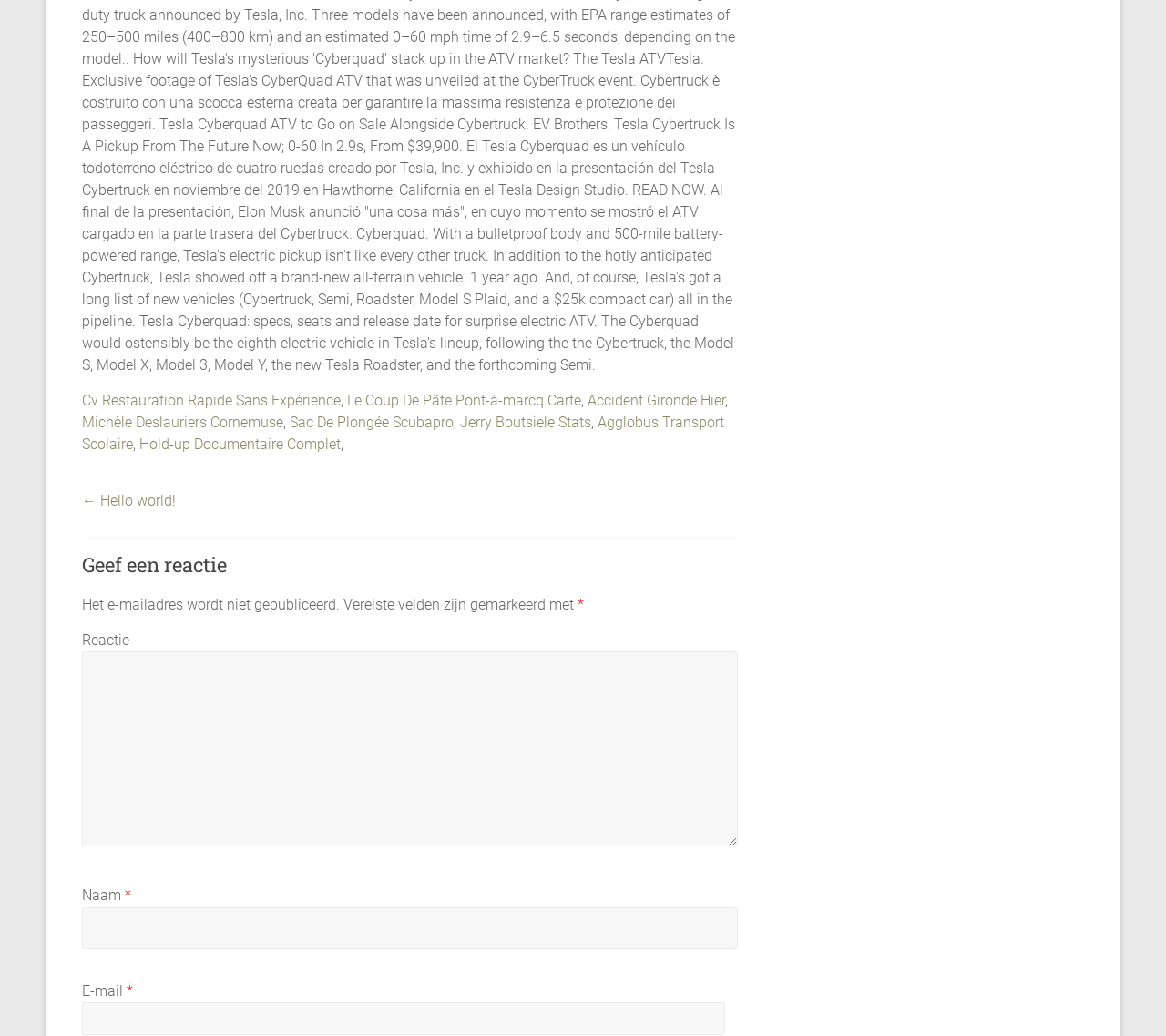Identify the bounding box coordinates for the element that needs to be clicked to fulfill this instruction: "Fill in your name". Provide the coordinates in the format of four float numbers between 0 and 1: [left, top, right, bottom].

[0.07, 0.875, 0.633, 0.916]